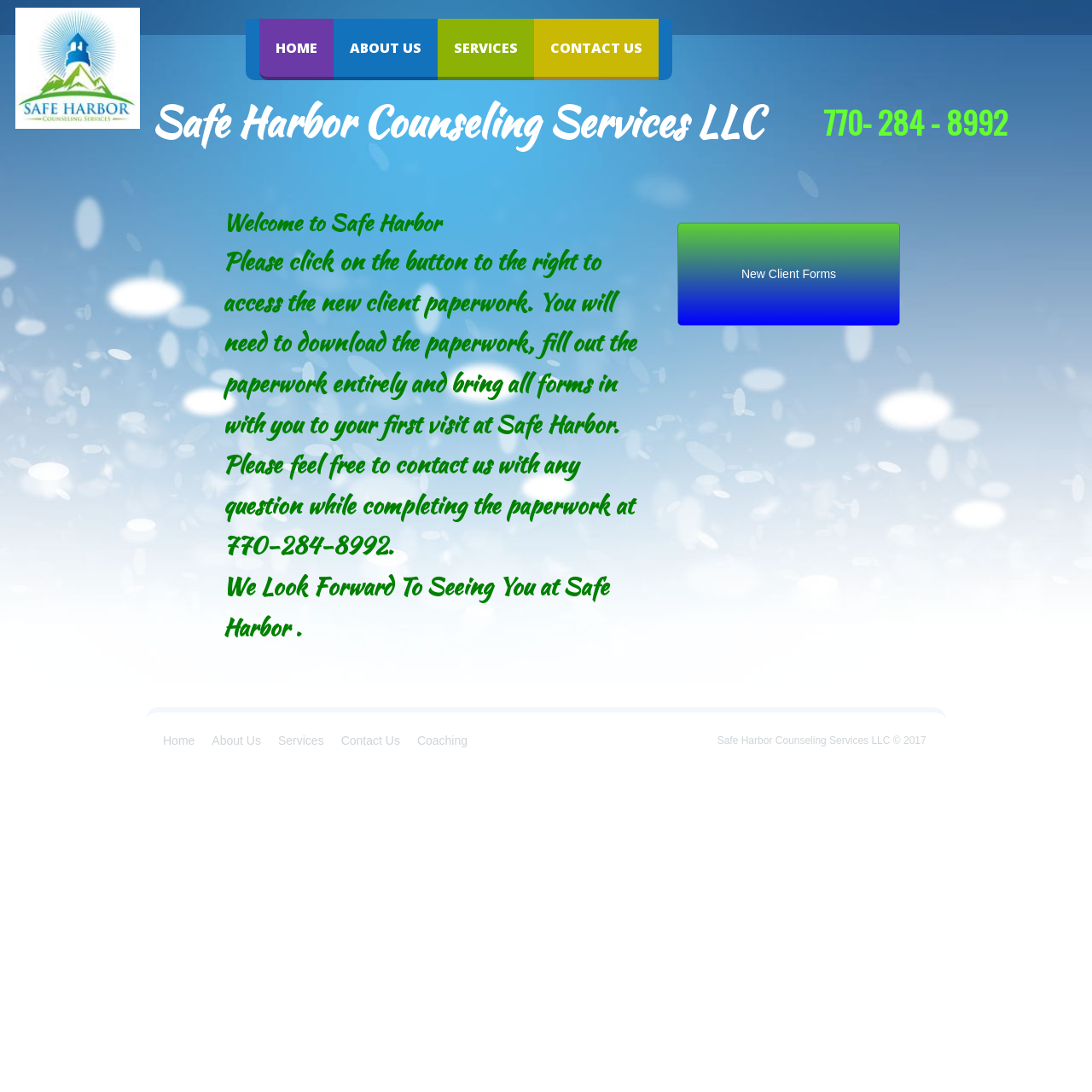Identify the bounding box coordinates of the clickable region necessary to fulfill the following instruction: "Access CONTACT US". The bounding box coordinates should be four float numbers between 0 and 1, i.e., [left, top, right, bottom].

[0.489, 0.017, 0.603, 0.073]